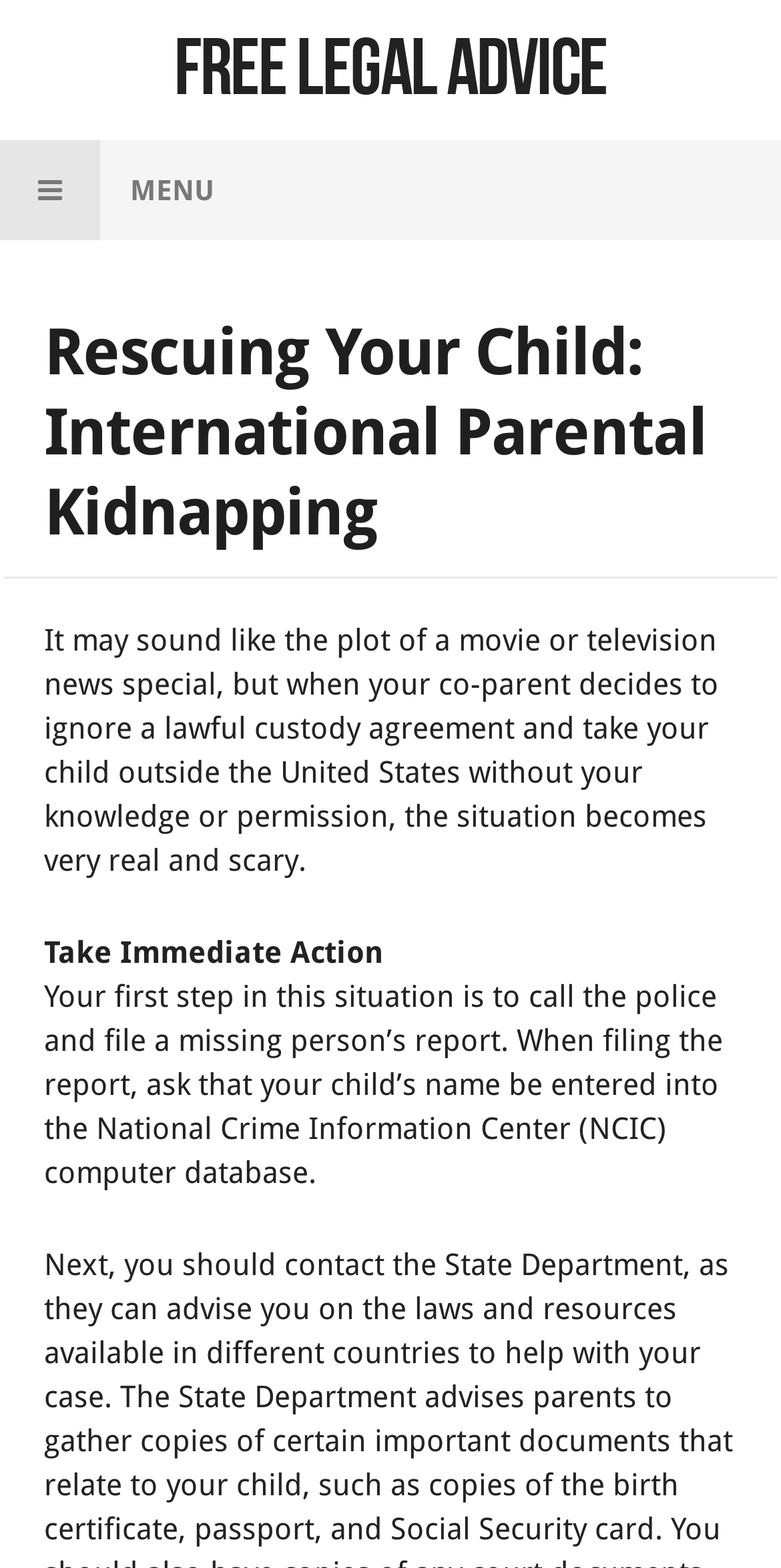Summarize the webpage with intricate details.

The webpage is about international parental kidnapping and provides free legal advice. At the top, there is a heading "Free Legal Advice" which is also a link. Below it, there is a menu button on the left side, labeled as "MENU". 

On the main content area, there is a heading "Rescuing Your Child: International Parental Kidnapping" which is centered at the top. Below the heading, there is a paragraph of text that describes the situation of international parental kidnapping, where a co-parent takes a child outside the United States without the other parent's knowledge or permission. 

Underneath the paragraph, there is a section titled "Take Immediate Action". This section provides guidance on what to do in such a situation, specifically instructing to call the police and file a missing person's report, and to request that the child's name be entered into the National Crime Information Center (NCIC) computer database.